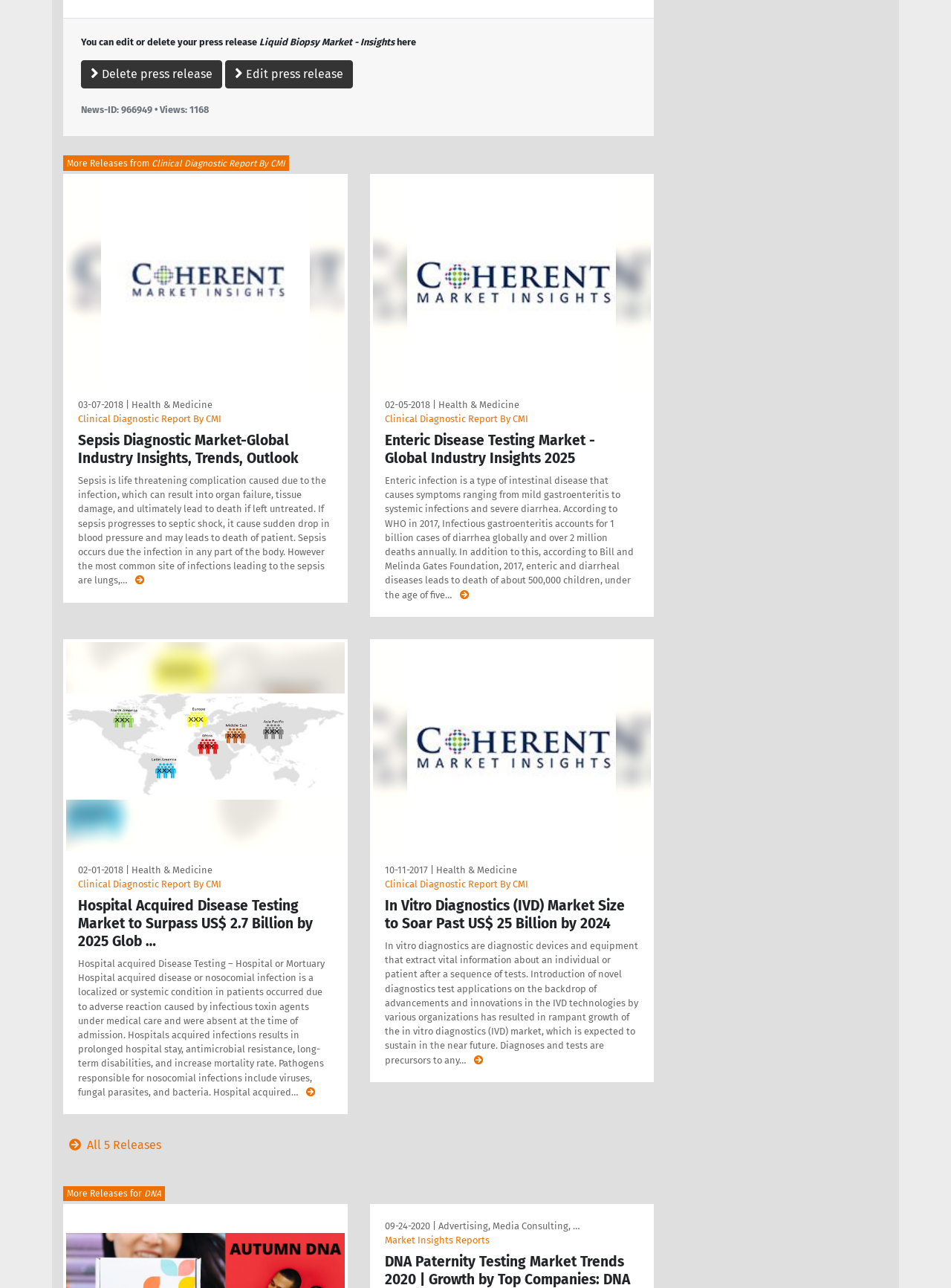Please give a short response to the question using one word or a phrase:
What is the date of the press release 'Sepsis Diagnostic Market-Global Industry Insights, Trends, Outlook'?

03-07-2018